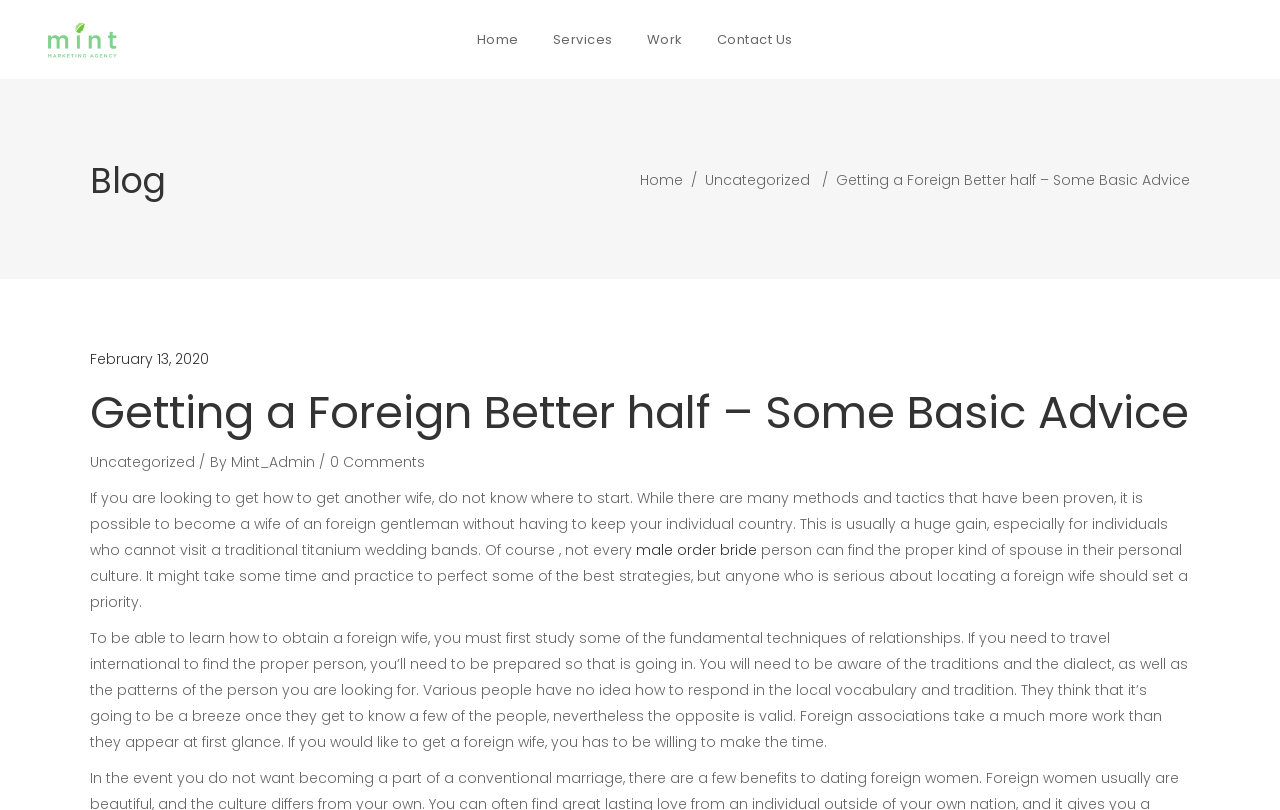Give the bounding box coordinates for the element described as: "male order bride".

[0.497, 0.666, 0.591, 0.691]